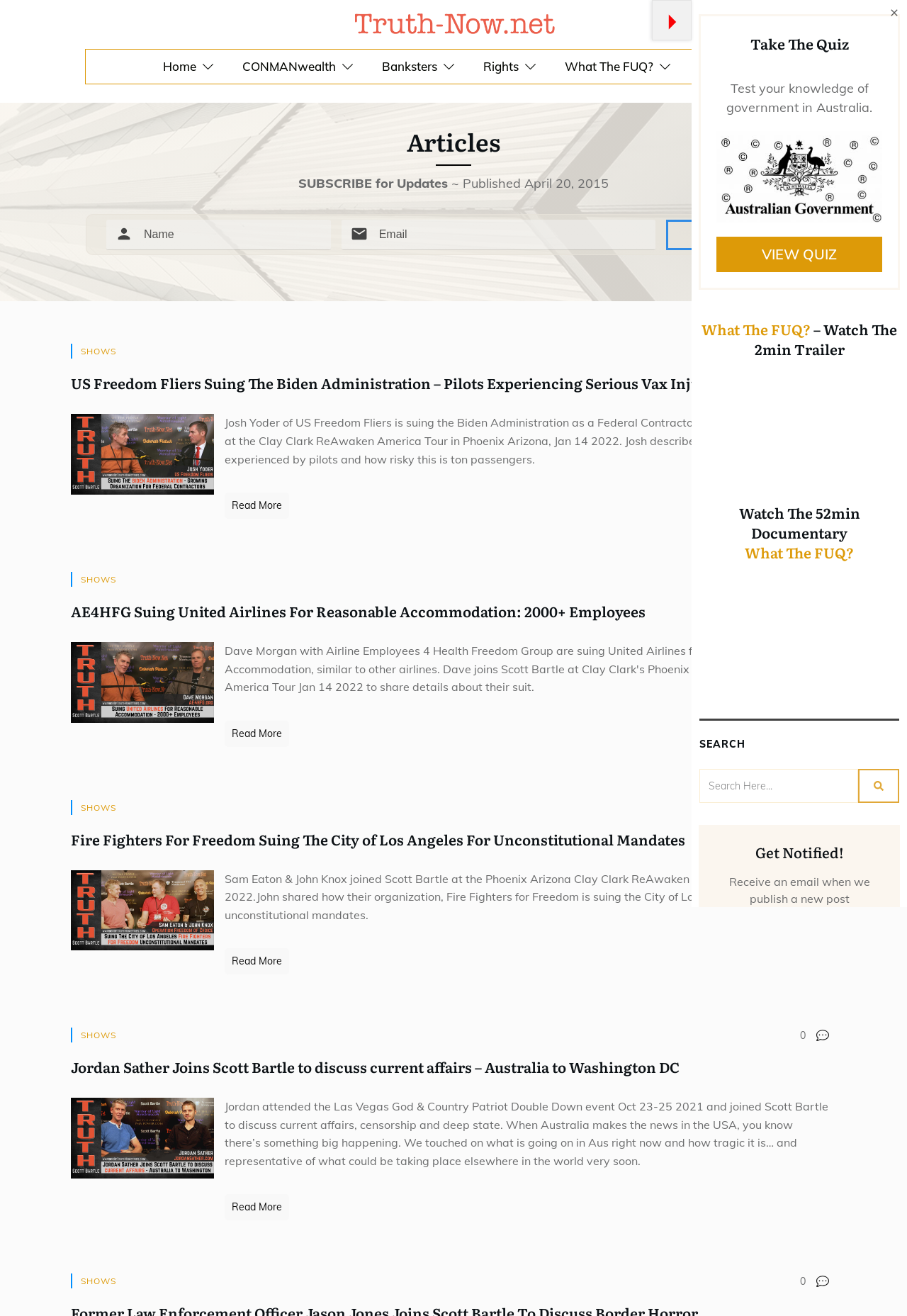Respond to the question below with a single word or phrase:
How many articles are on this page?

4